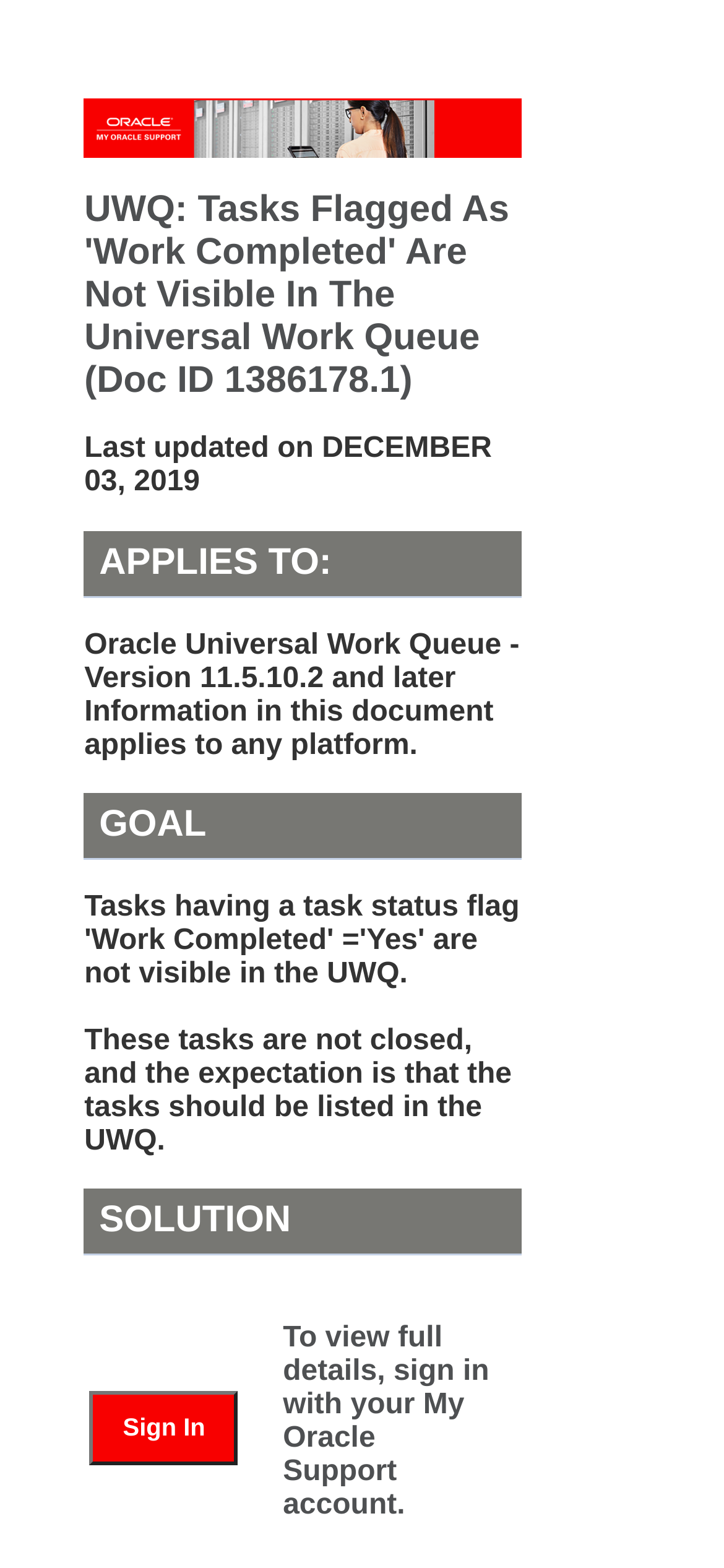Using the information in the image, give a comprehensive answer to the question: 
What is the goal of the document?

I found the goal of the document by looking at the static text element under the 'GOAL' heading that says 'These tasks are not closed, and the expectation is that the tasks should be listed in the UWQ'.